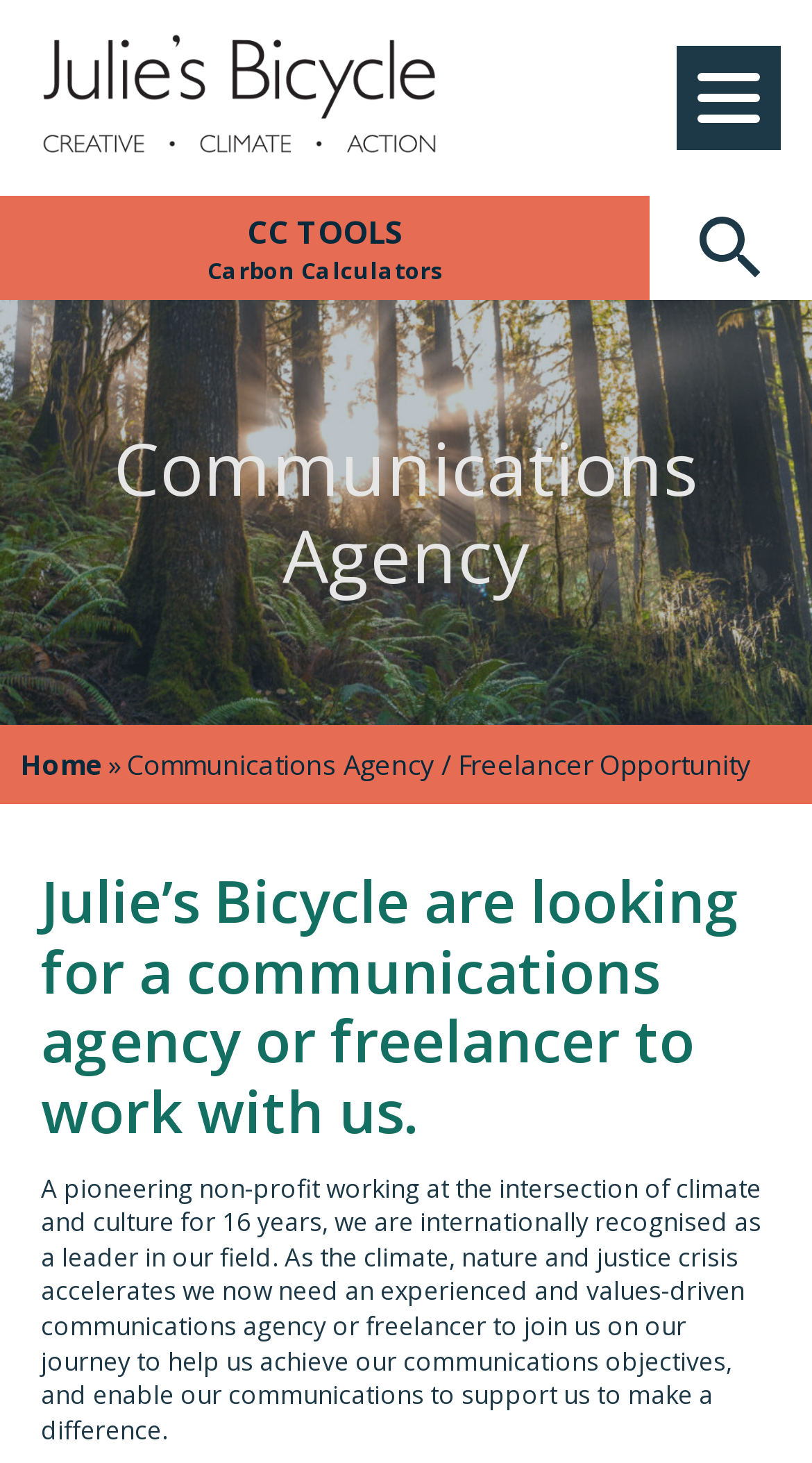Detail the various sections and features present on the webpage.

The webpage is about a job opportunity at Julie's Bicycle, a non-profit organization. At the top left of the page, there is a link to Julie's Bicycle, accompanied by an image with the same name. Below this, there are three links: "CC TOOLS Carbon Calculators" on the left, "Search Icon" on the right, and "Mobile Navigation Icon" on the top right corner.

The main content of the page is divided into two sections. The first section has a heading "Communications Agency" and a link to "Home" on the left, followed by a static text "»" and then the title "Communications Agency / Freelancer Opportunity". Below this title, there is a paragraph describing the job opportunity, stating that Julie's Bicycle is looking for a communications agency or freelancer to work with them, with a deadline for expressions of interest on 18 August 2023.

The second section is a longer paragraph that provides more information about Julie's Bicycle, describing it as a pioneering non-profit working at the intersection of climate and culture for 16 years, and explaining the need for an experienced and values-driven communications agency or freelancer to help achieve their communications objectives.